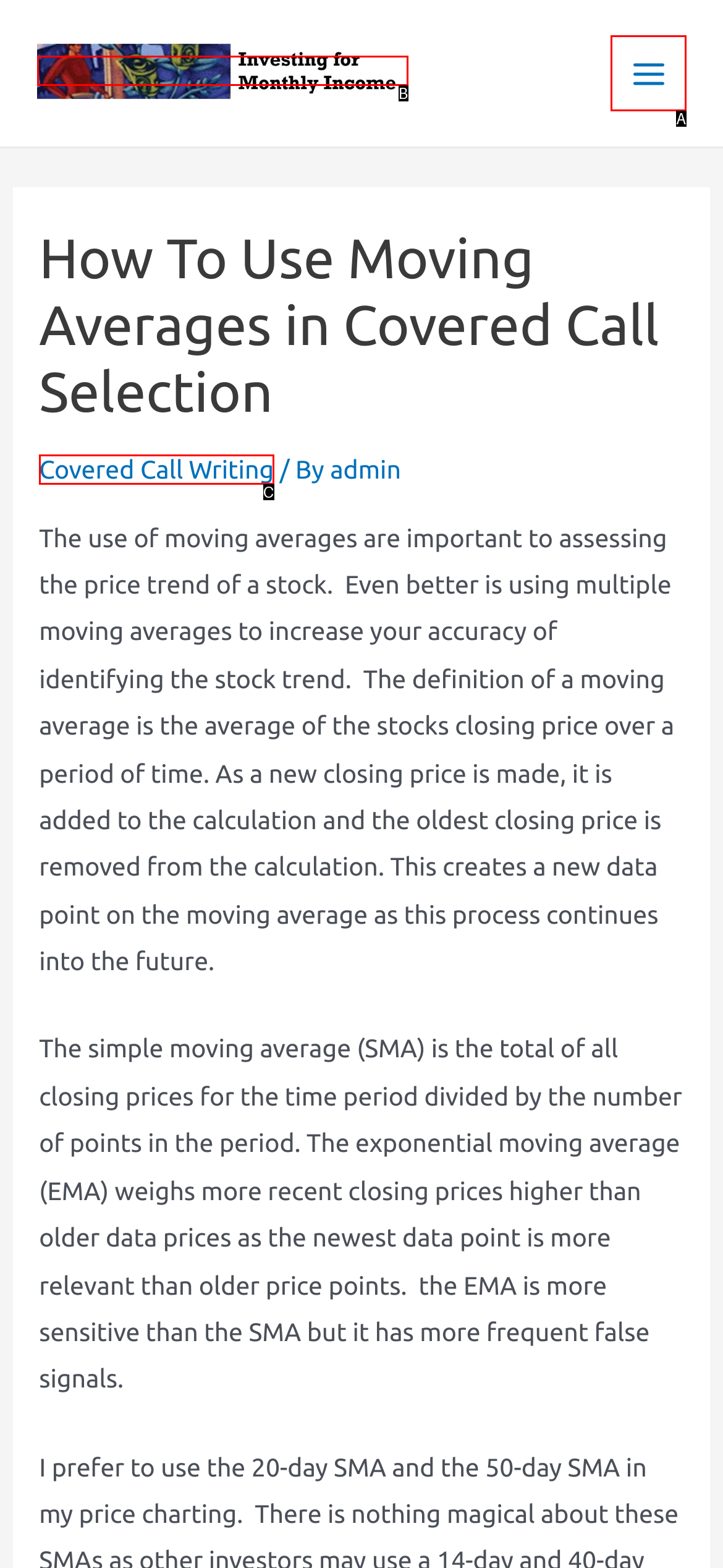Match the element description: alt="Monthly Income from Investing" to the correct HTML element. Answer with the letter of the selected option.

B